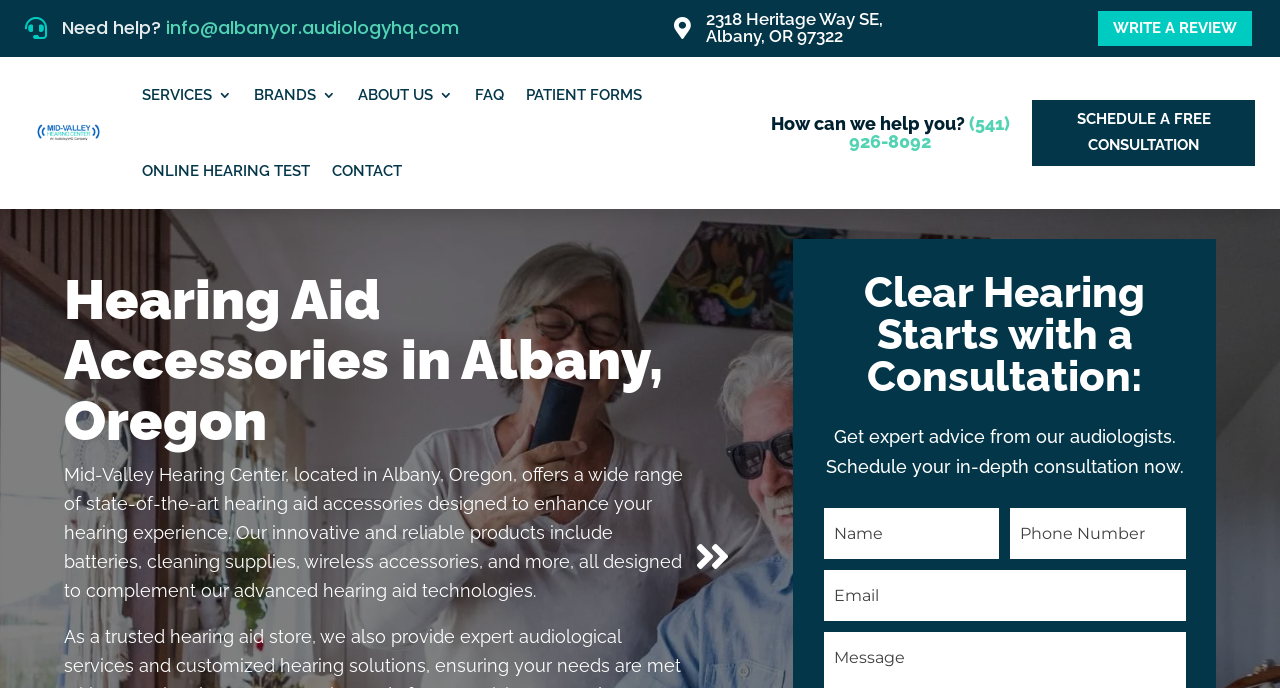Determine the bounding box coordinates of the clickable region to follow the instruction: "Click the 'CONTACT' link".

[0.26, 0.193, 0.314, 0.303]